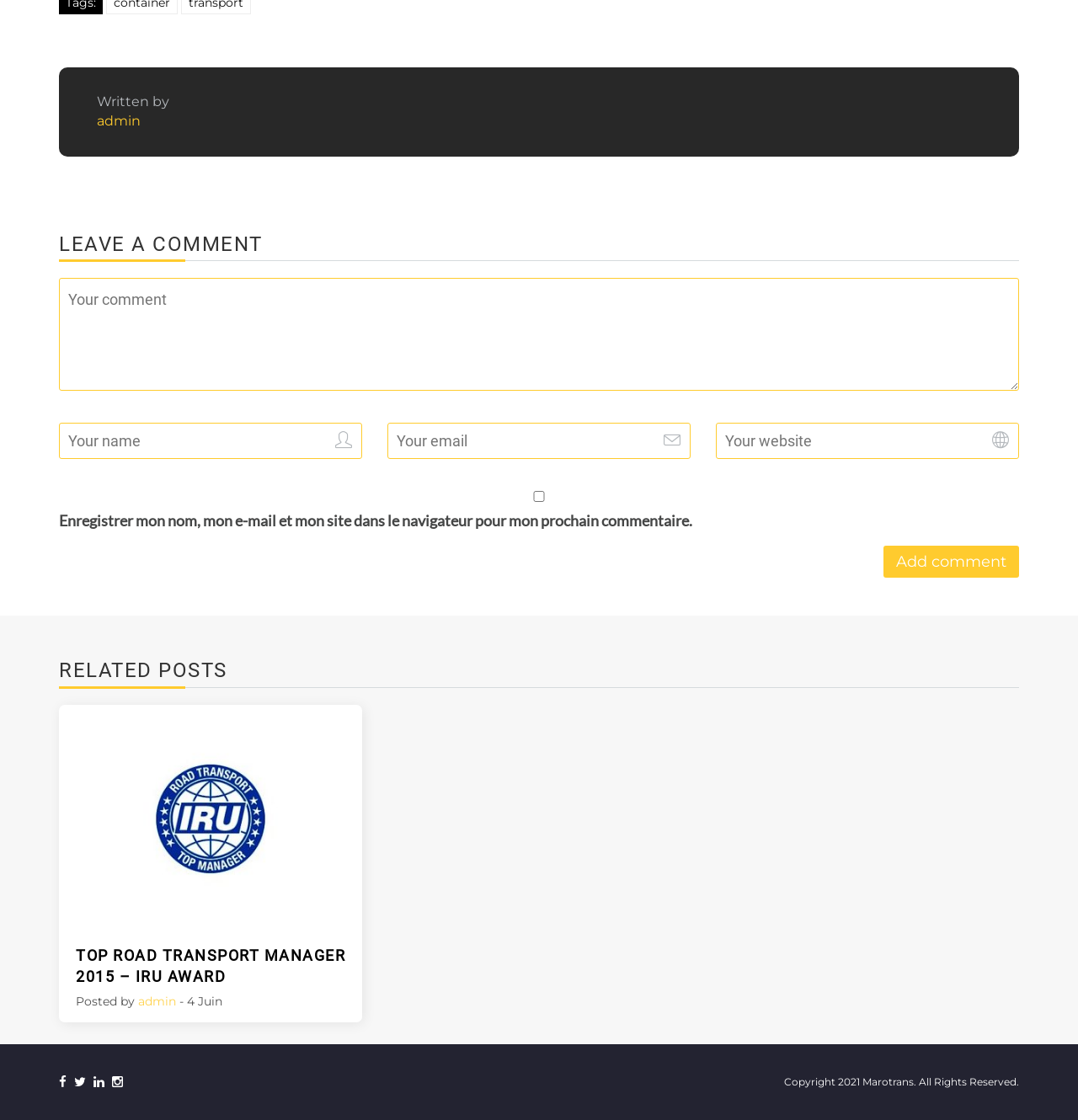Given the following UI element description: "name="comment" placeholder="Your comment"", find the bounding box coordinates in the webpage screenshot.

[0.055, 0.248, 0.945, 0.349]